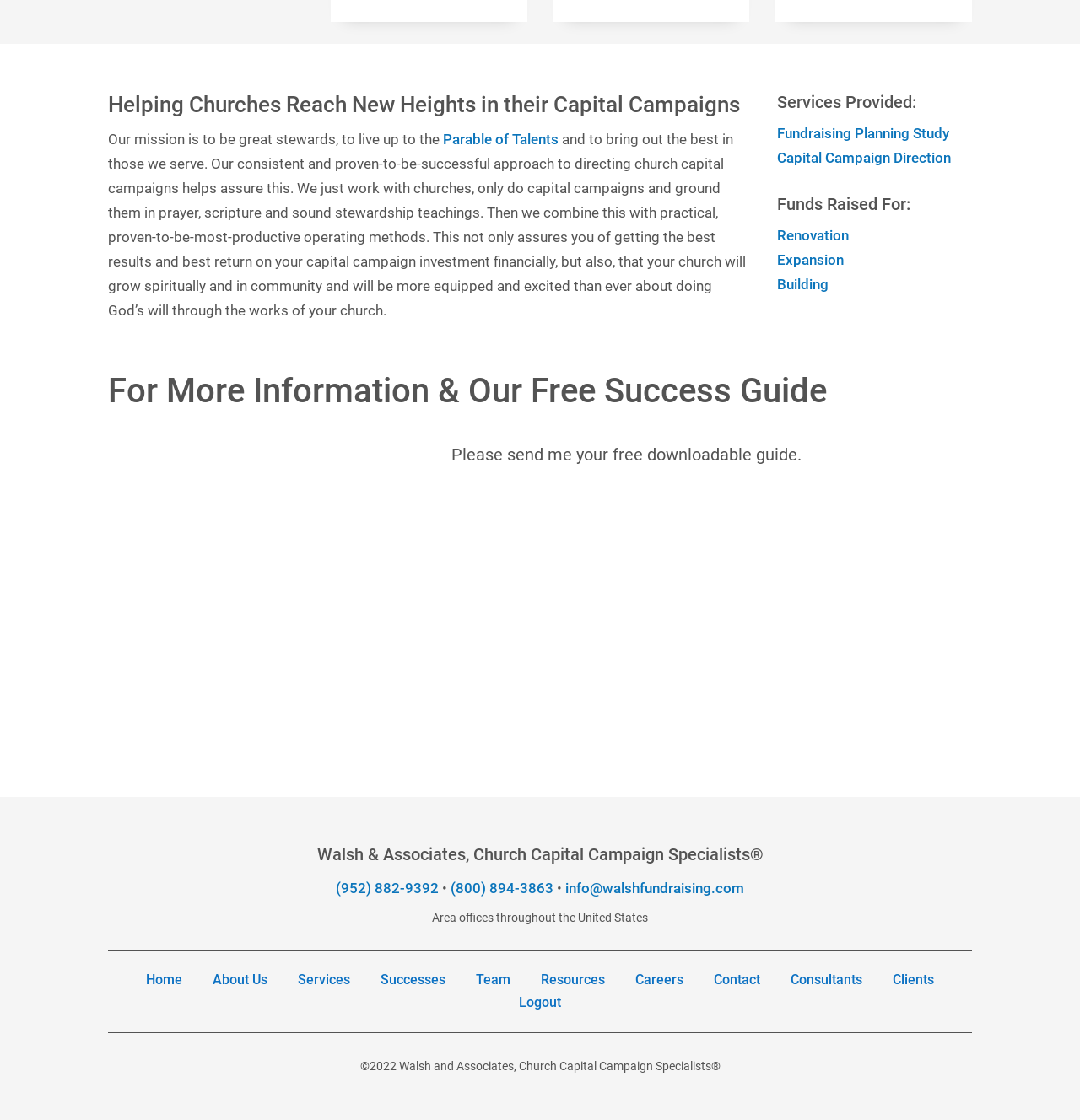Refer to the screenshot and give an in-depth answer to this question: What is the name of the company?

The name of the company is mentioned in the heading element with the text 'Walsh & Associates, Church Capital Campaign Specialists®', indicating that the company's name is Walsh & Associates.